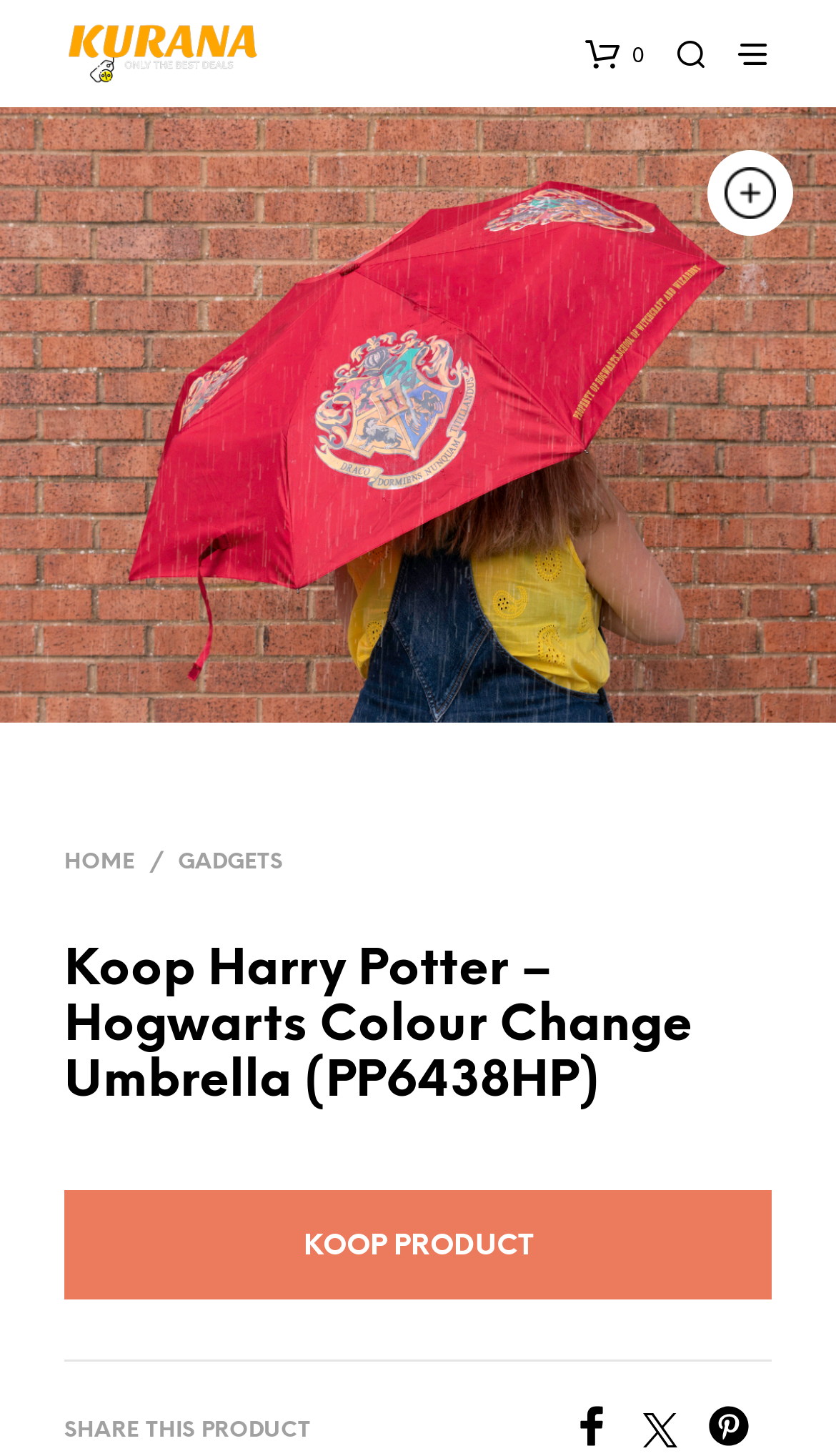Can you find the bounding box coordinates for the element that needs to be clicked to execute this instruction: "Click on the Kurana logo"? The coordinates should be given as four float numbers between 0 and 1, i.e., [left, top, right, bottom].

[0.077, 0.012, 0.316, 0.06]